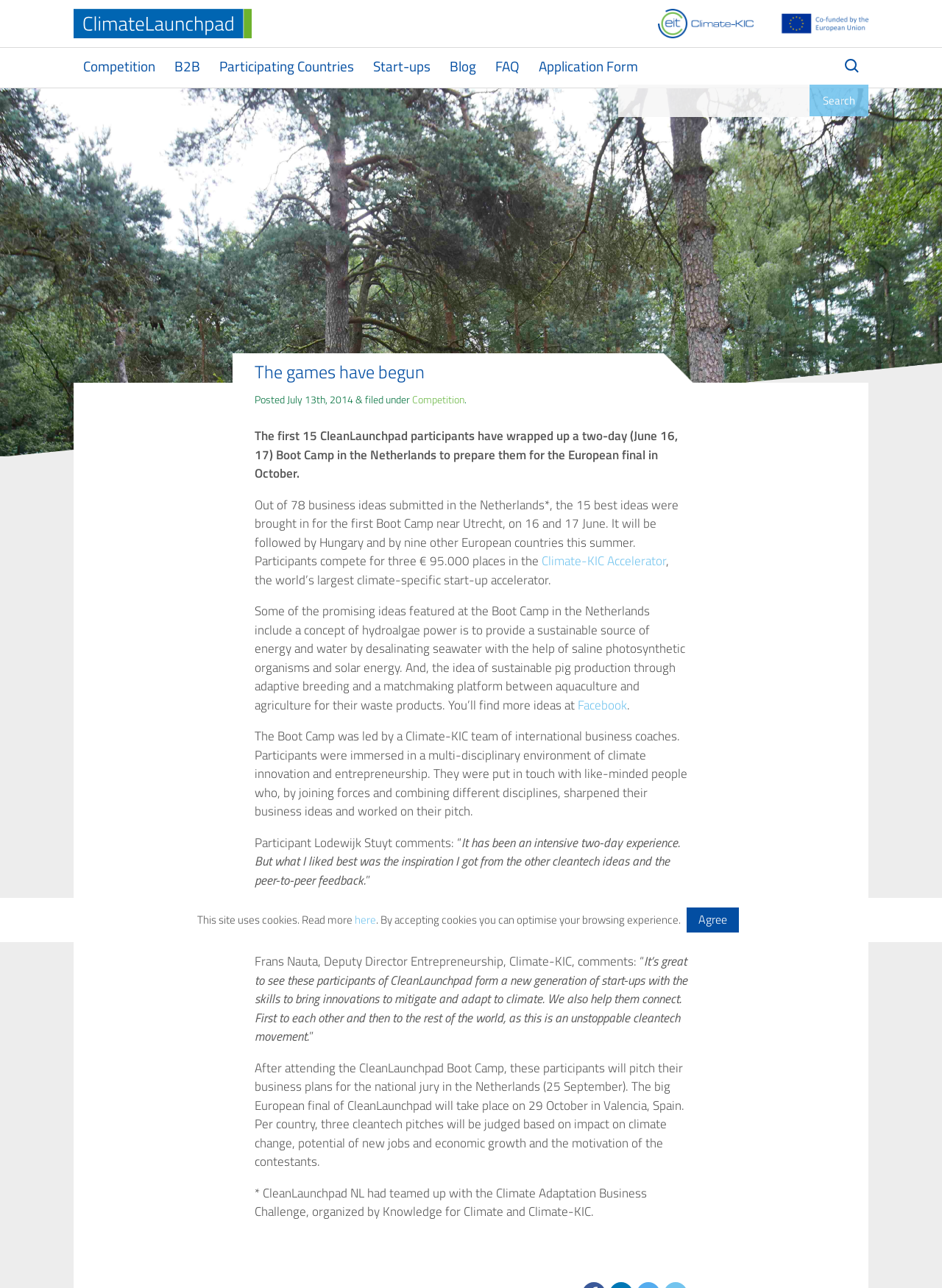Can you extract the headline from the webpage for me?

The games have begun